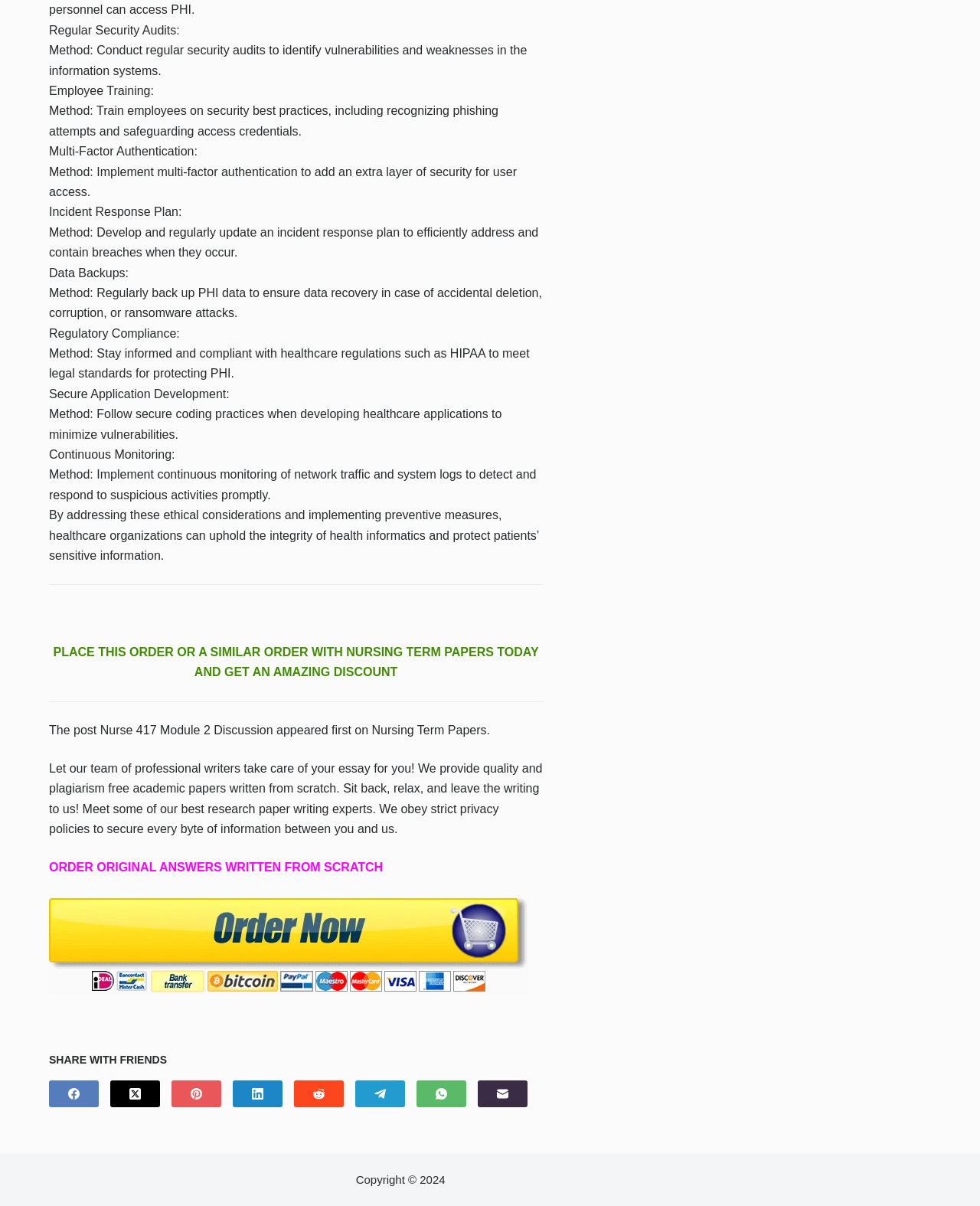What is the benefit of continuous monitoring?
Answer the question with as much detail as you can, using the image as a reference.

The benefit of continuous monitoring is to detect and respond to suspicious activities promptly. This is mentioned in the method description 'Implement continuous monitoring of network traffic and system logs to detect and respond to suspicious activities promptly.' This allows healthcare organizations to quickly respond to potential security threats and protect patient data.